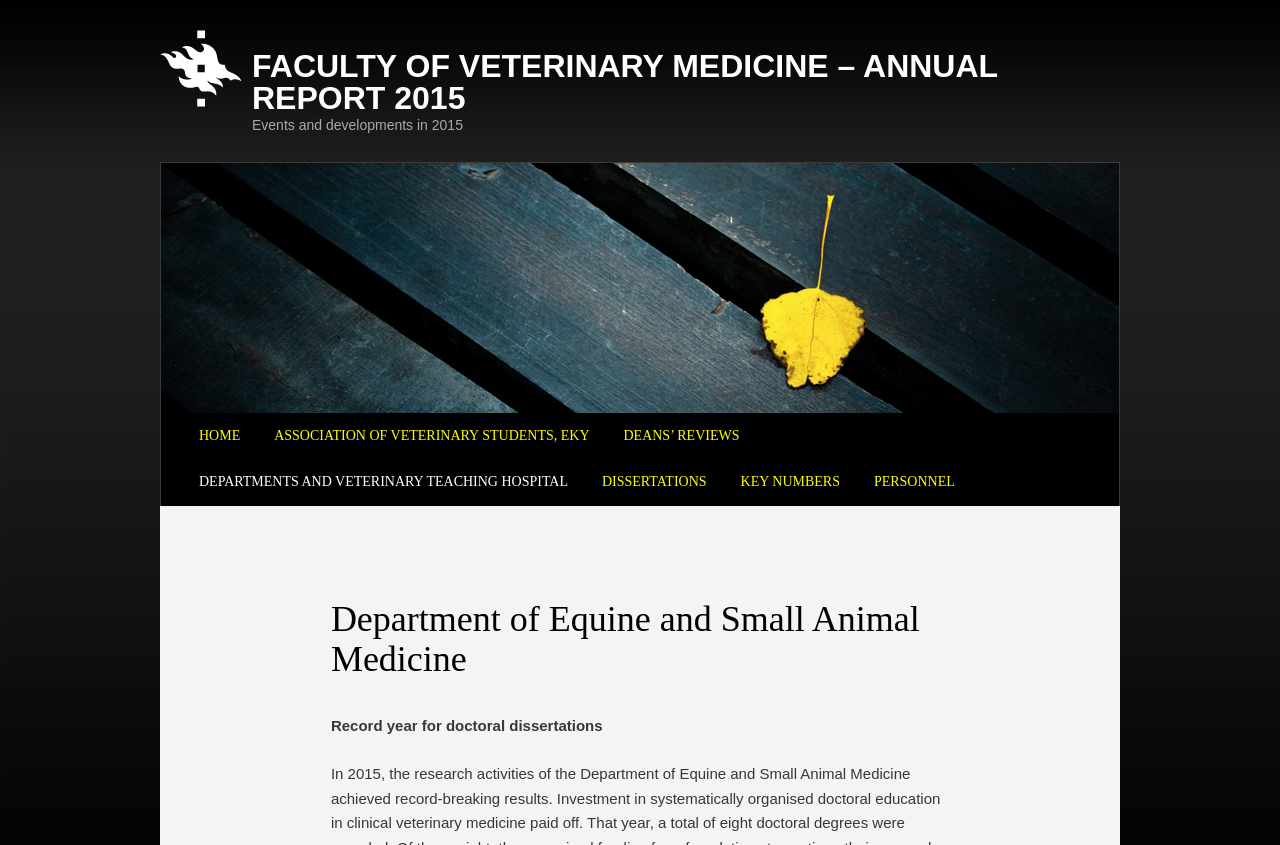Extract the bounding box coordinates for the UI element described as: "Skip to primary content".

[0.126, 0.488, 0.298, 0.544]